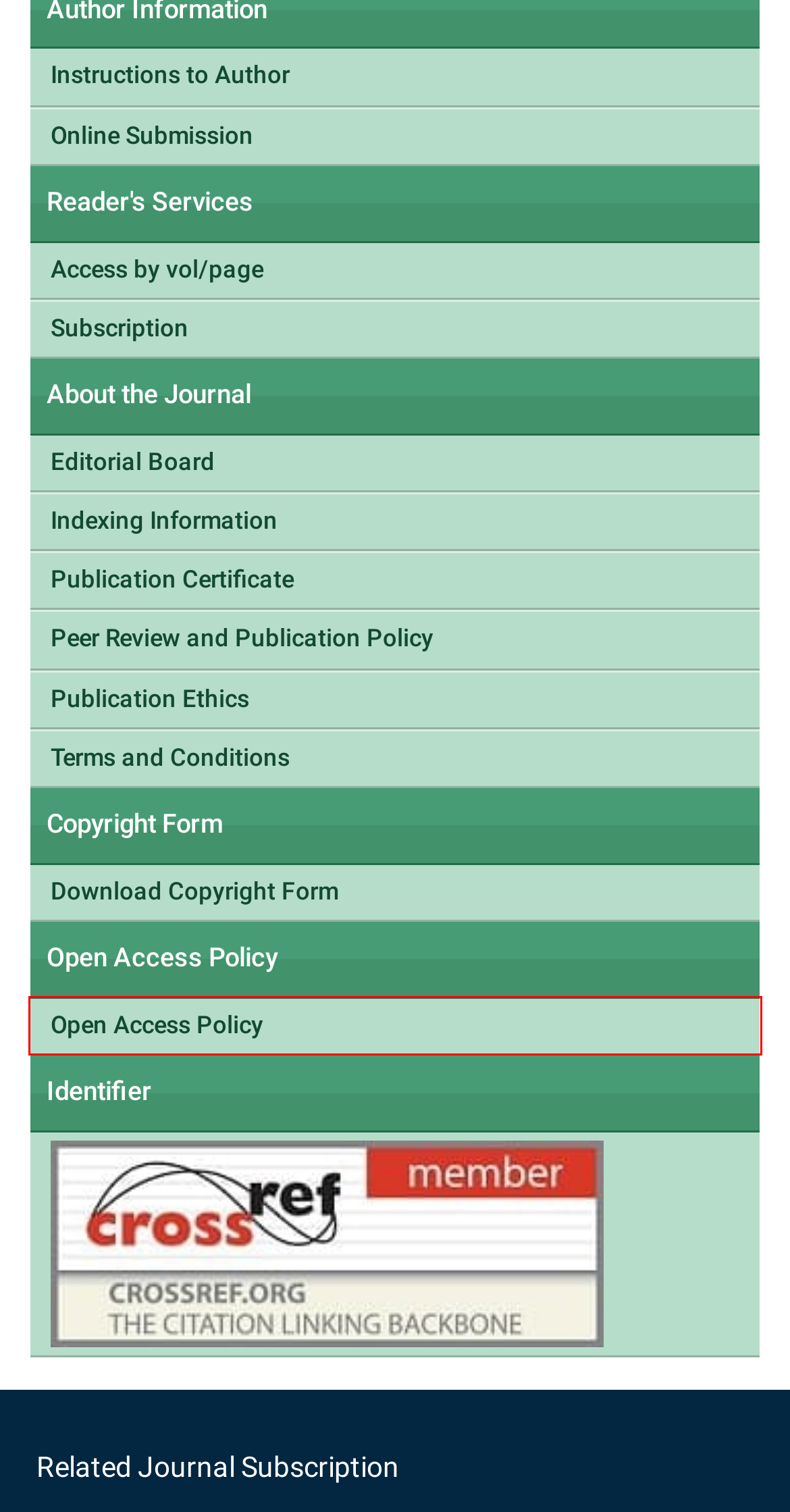With the provided screenshot showing a webpage and a red bounding box, determine which webpage description best fits the new page that appears after clicking the element inside the red box. Here are the options:
A. Archives
B. Open Access Policy
C. Peer Review and Publication Policy
D. Publication Ethics and Malpractice Statement
E. crossref.org : : Title List
F. Terms and Conditions
G. Publication Certificate
H. English Journal | International Journal of Research in English

B